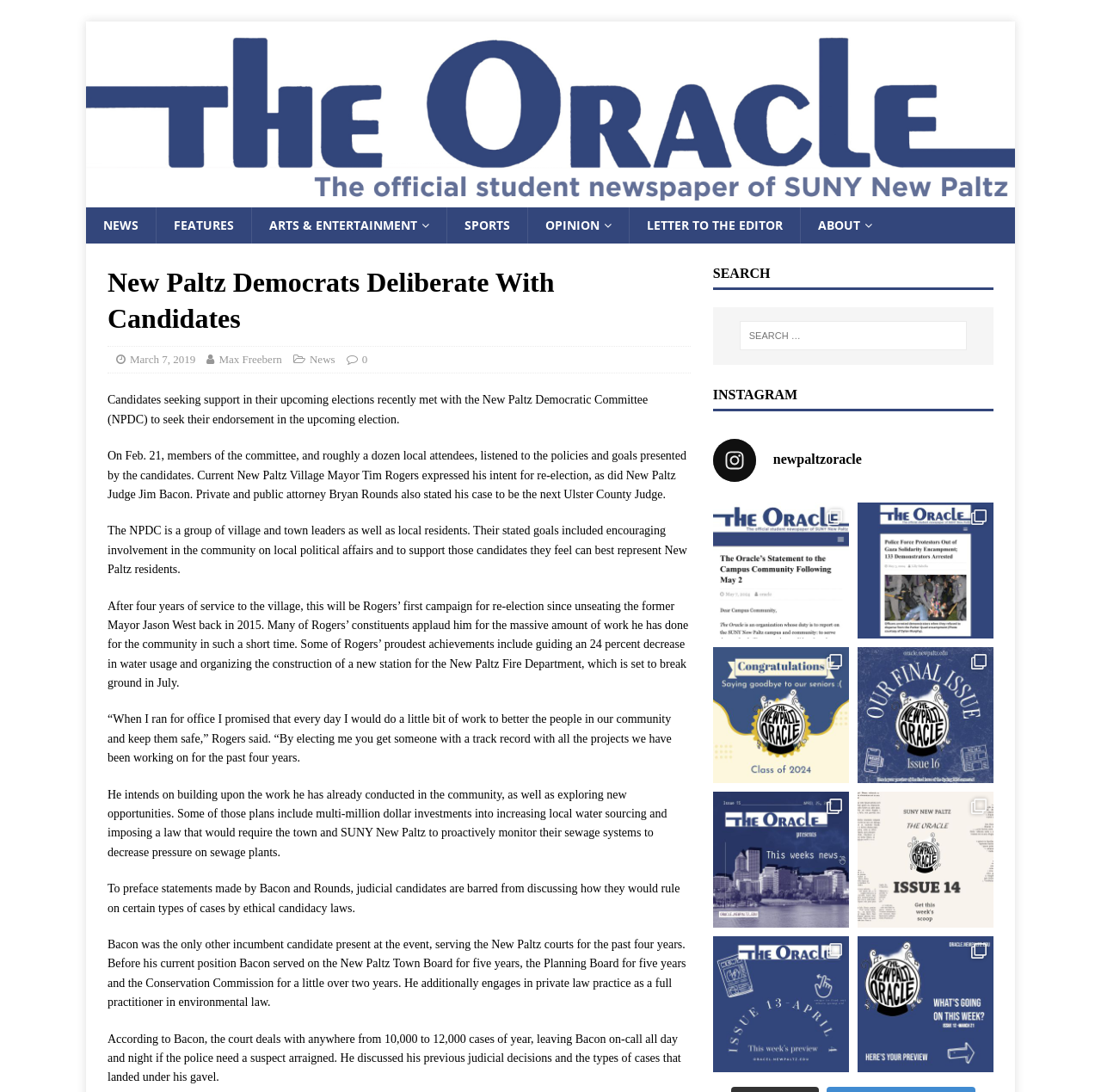Extract the bounding box coordinates for the HTML element that matches this description: "Max Freebern". The coordinates should be four float numbers between 0 and 1, i.e., [left, top, right, bottom].

[0.199, 0.323, 0.256, 0.335]